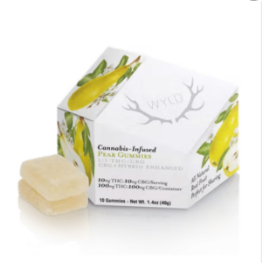Explain the image in a detailed and descriptive way.

The image showcases a visually appealing package of Wyld's cannabis-infused Pear Gummies. The elegantly designed box features vibrant illustrations of pears on a clean white background, emphasizing the product's natural and flavorful essence. Next to the box, two translucent gummies can be seen, highlighting their chewy texture. Each serving contains 20mg of THC and 20mg of CBD, with the box containing a total of 10 gummies. The product promises a delightful and balanced experience, combining the sweet taste of pear with the benefits of cannabis. This item is part of the Wyld Edibles range, known for delicious and potent gourmet treats.